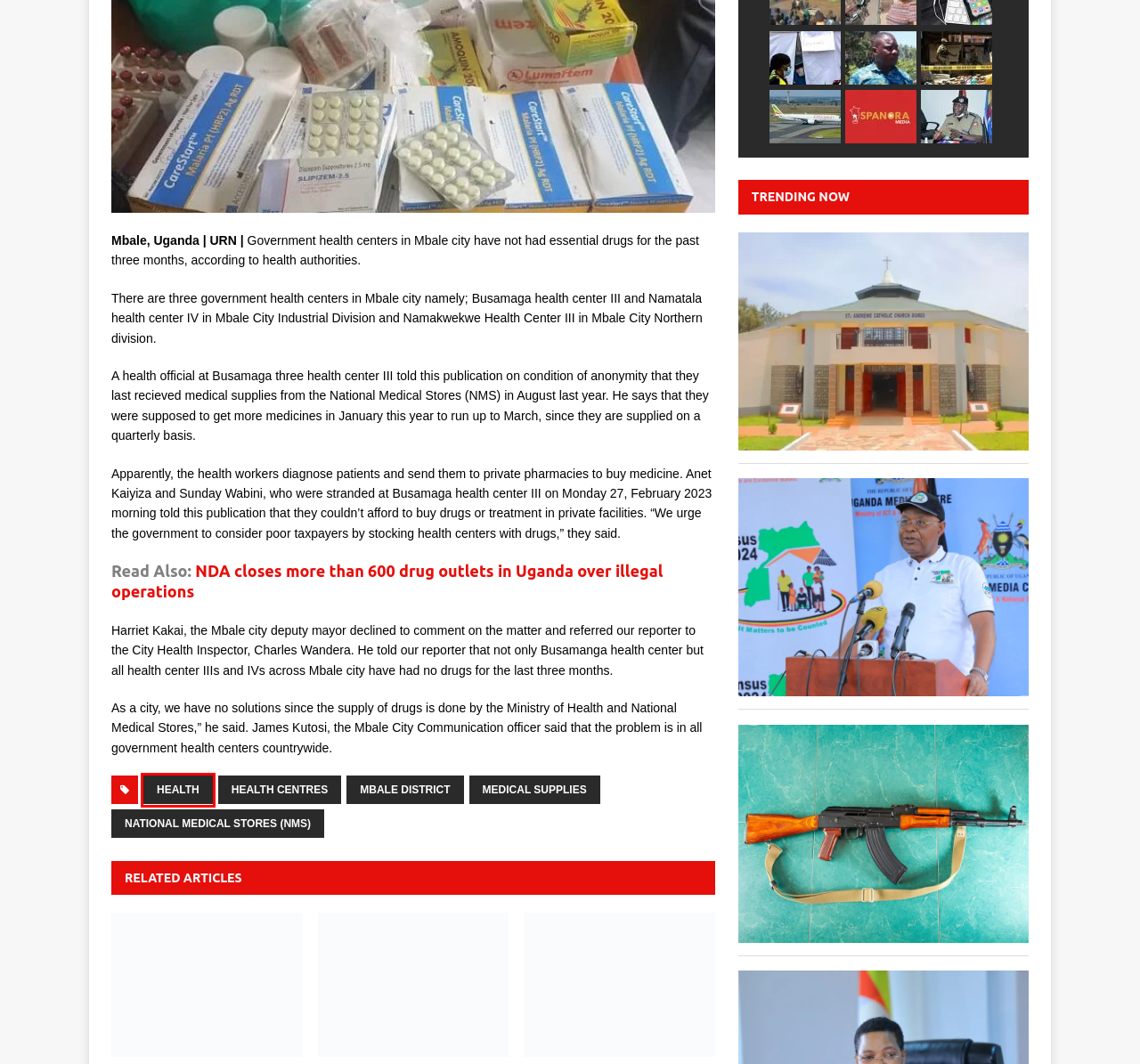You are provided with a screenshot of a webpage that includes a red rectangle bounding box. Please choose the most appropriate webpage description that matches the new webpage after clicking the element within the red bounding box. Here are the candidates:
A. Uganda restricts travel to nine countries highly hit by Coronavirus
B. Bugiri district LCV chairman summoned for slapping police officer
C. Sex for food increasing HIV infections among Batwa in Rubanda district
D. Kenyan man walks into church, poops on a statue of Jesus
E. Uganda police to maintain roadblocks outside city centre to trap offenders
F. National Medical Stores (NMS) Archives - Kampala Dispatch
G. Health Archives - Kampala Dispatch
H. Medical Supplies Archives - Kampala Dispatch

G